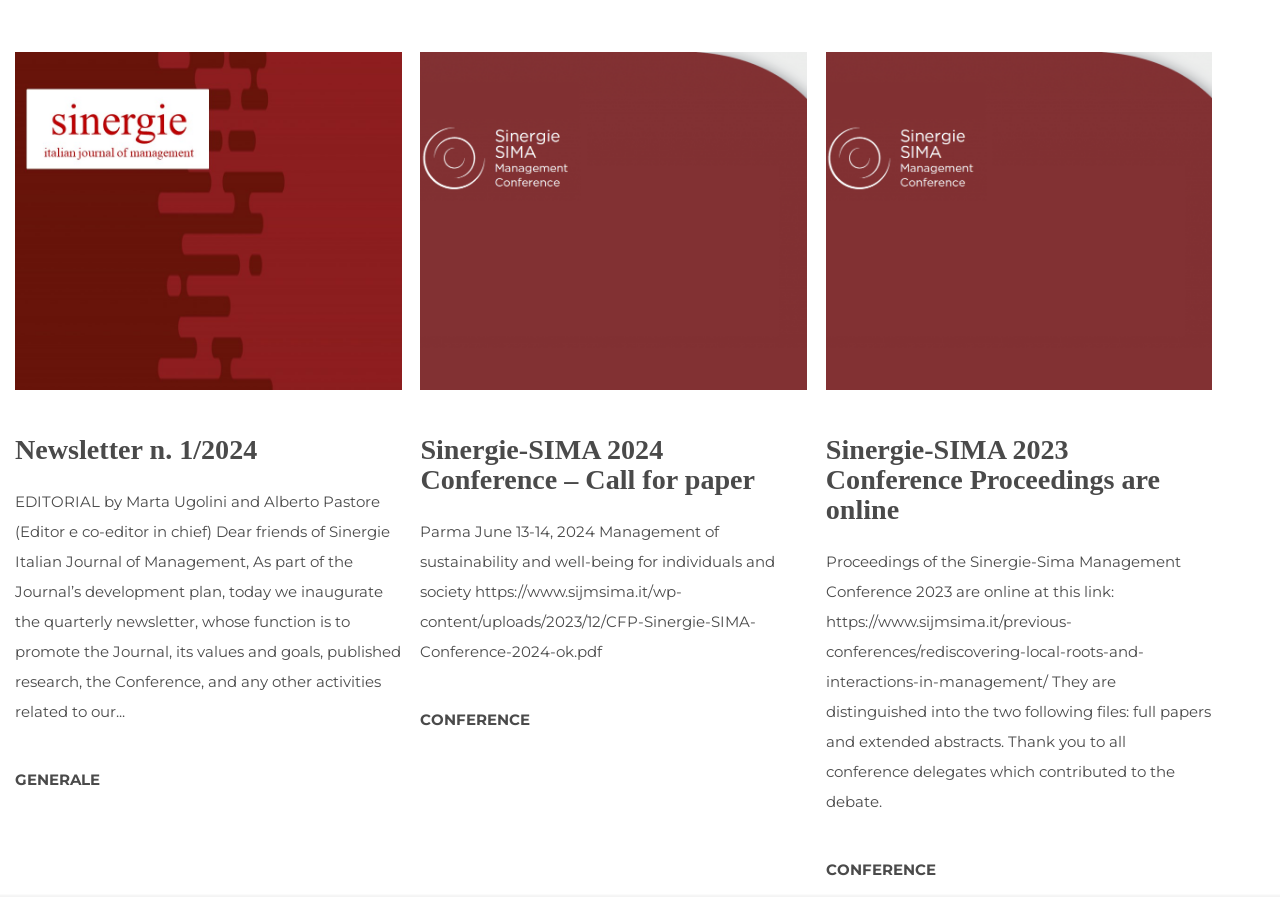Provide a brief response to the question below using one word or phrase:
How many images are on the webpage?

3